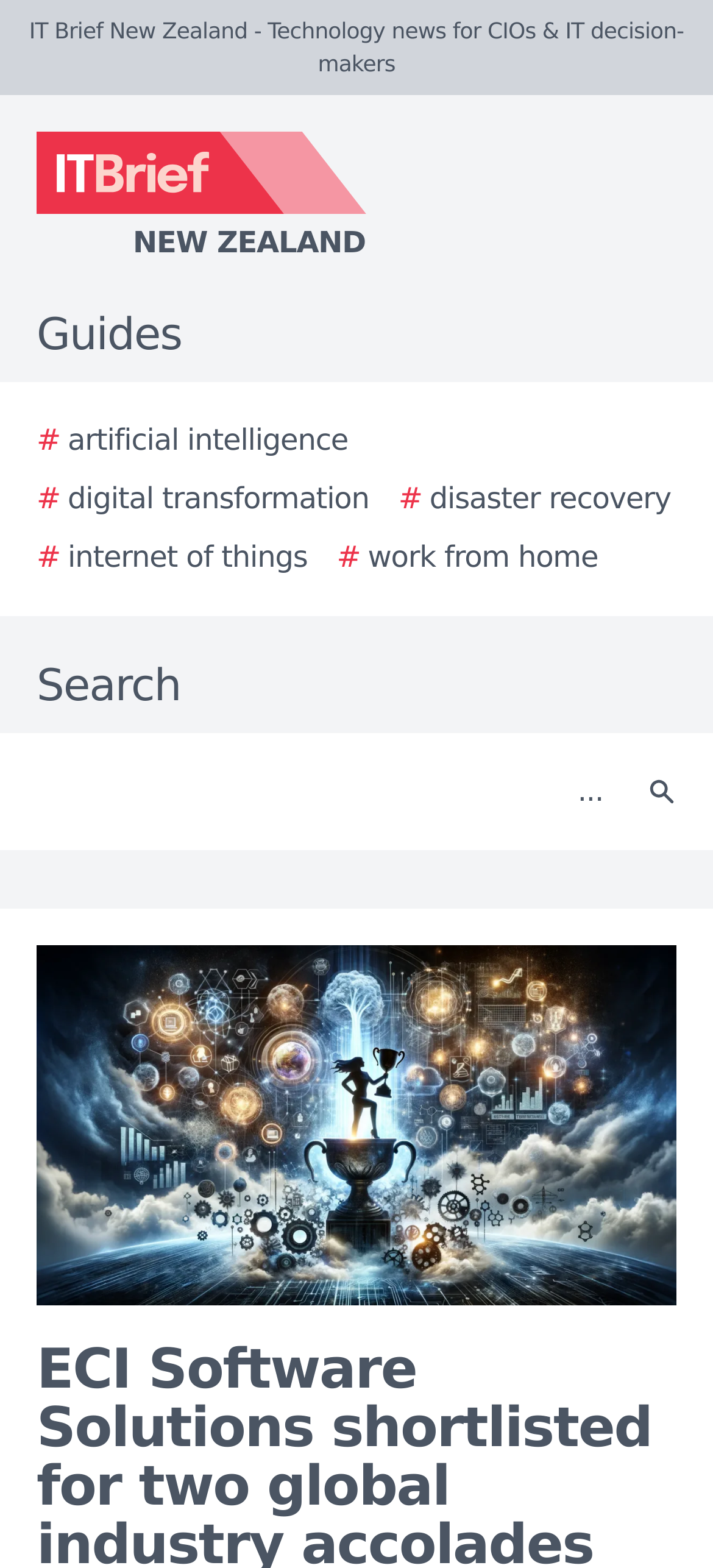Please provide the bounding box coordinates in the format (top-left x, top-left y, bottom-right x, bottom-right y). Remember, all values are floating point numbers between 0 and 1. What is the bounding box coordinate of the region described as: # artificial intelligence

[0.051, 0.267, 0.488, 0.295]